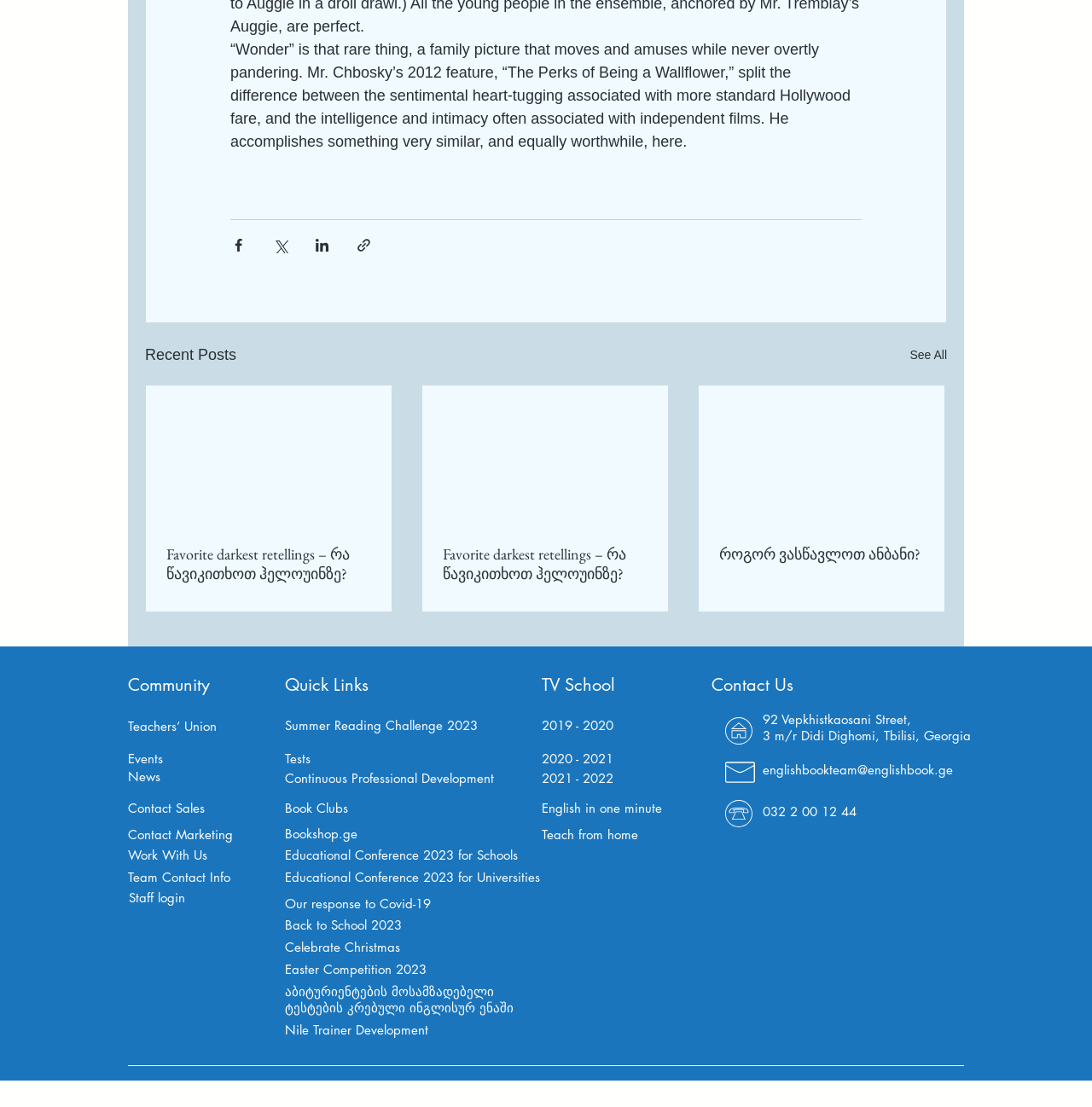What is the topic of the first article?
Provide a detailed and extensive answer to the question.

The first article is about the movie 'Wonder' as indicated by the StaticText element with the text '“Wonder” is that rare thing, a family picture that moves and amuses while never overtly pandering.'